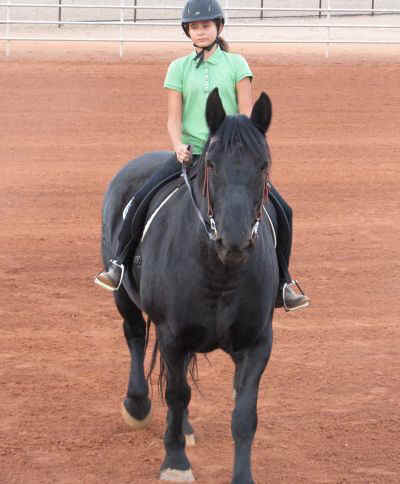Generate an in-depth description of the visual content.

The image features a young girl riding a majestic black horse in a spacious arena. The rider is dressed in a light green polo shirt and wearing a helmet for safety. She appears focused and confident as she guides the horse, which is well-groomed and adorned with standard riding gear, including a saddle and stirrups. The reddish-brown dirt of the arena contrasts with the horse's shiny black coat. In the background, there are fencing and rails that outline the riding area, suggesting a well-maintained equestrian facility. The overall scene captures a moment of harmony and skillful partnership between the rider and her horse, highlighting the joy of horseback riding.